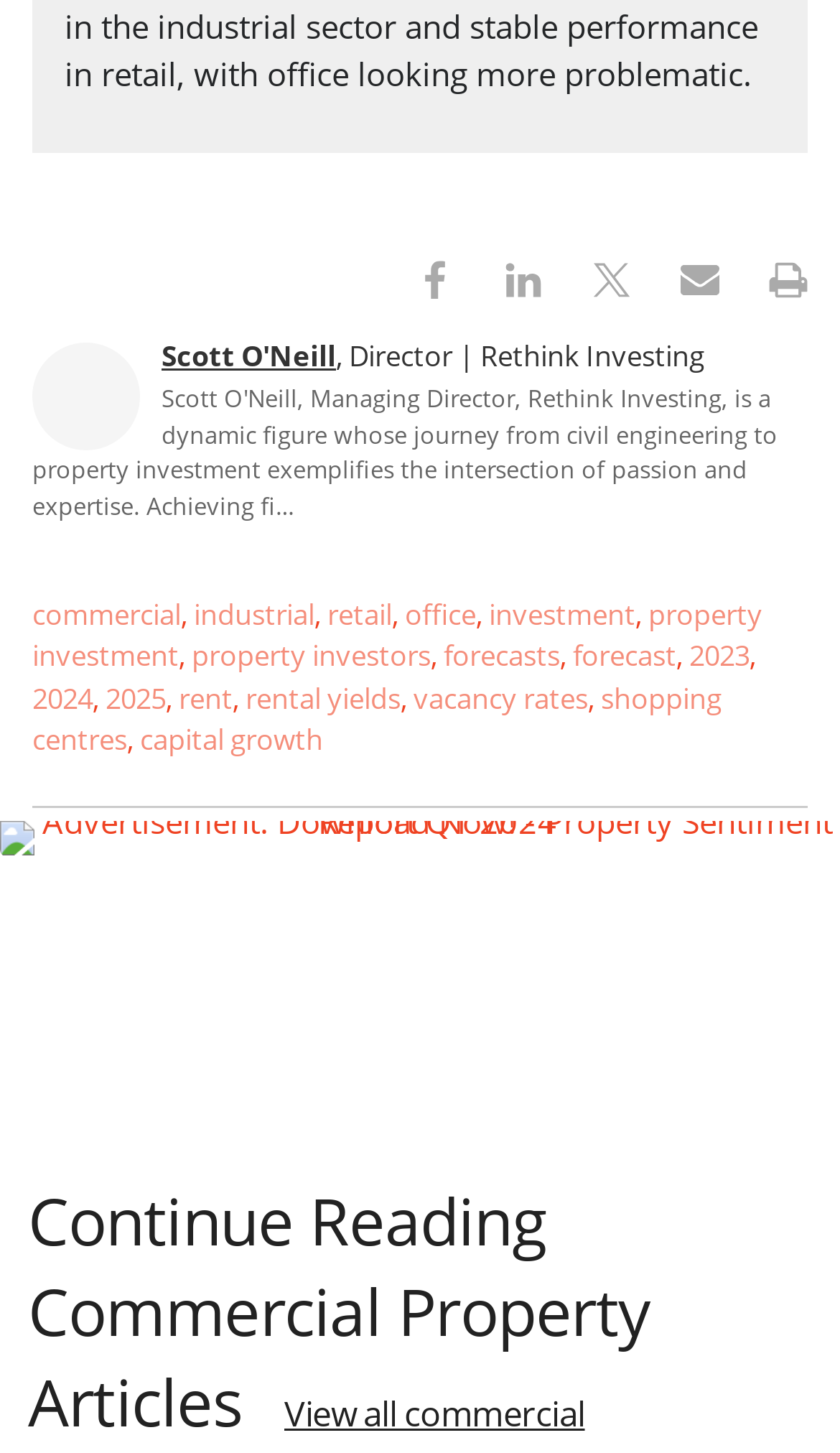Give a one-word or one-phrase response to the question:
What is the name of the director?

Scott O'Neill